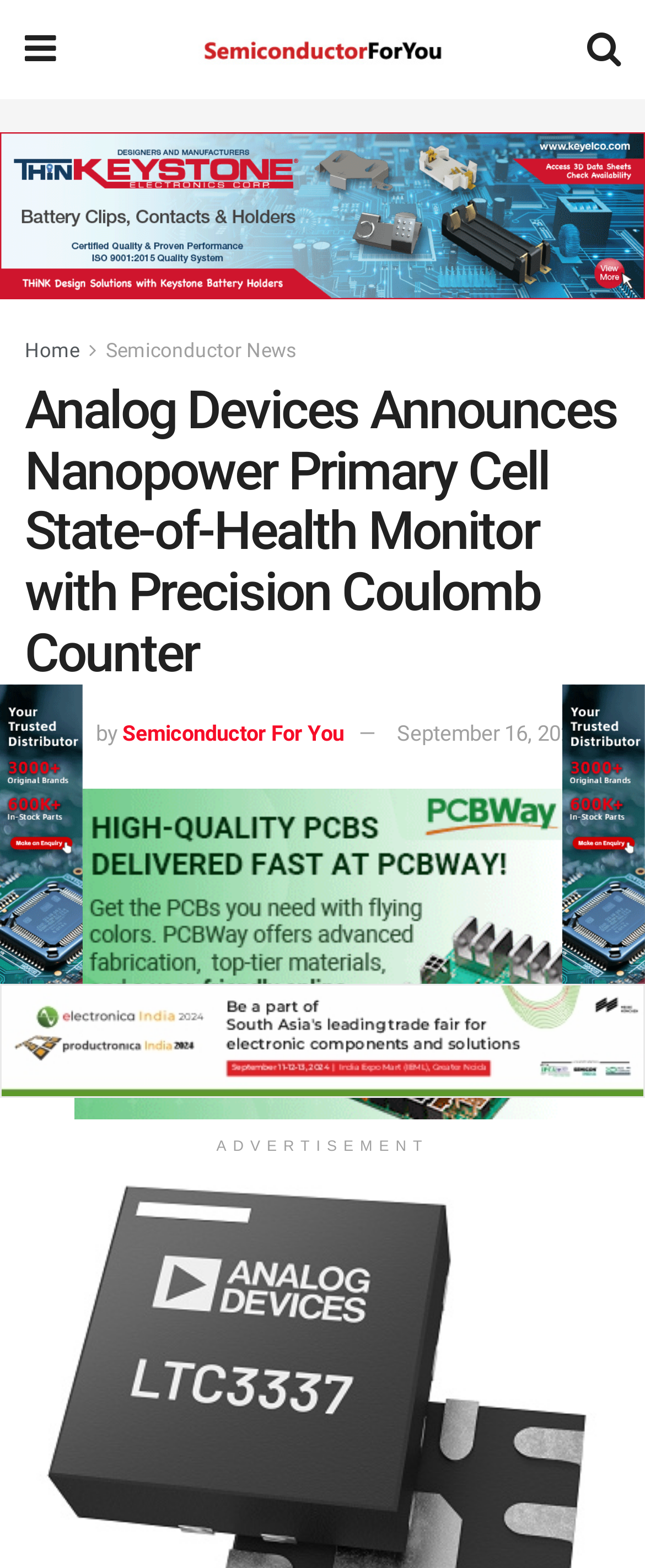Please respond to the question using a single word or phrase:
What is the date of the news article?

September 16, 2021